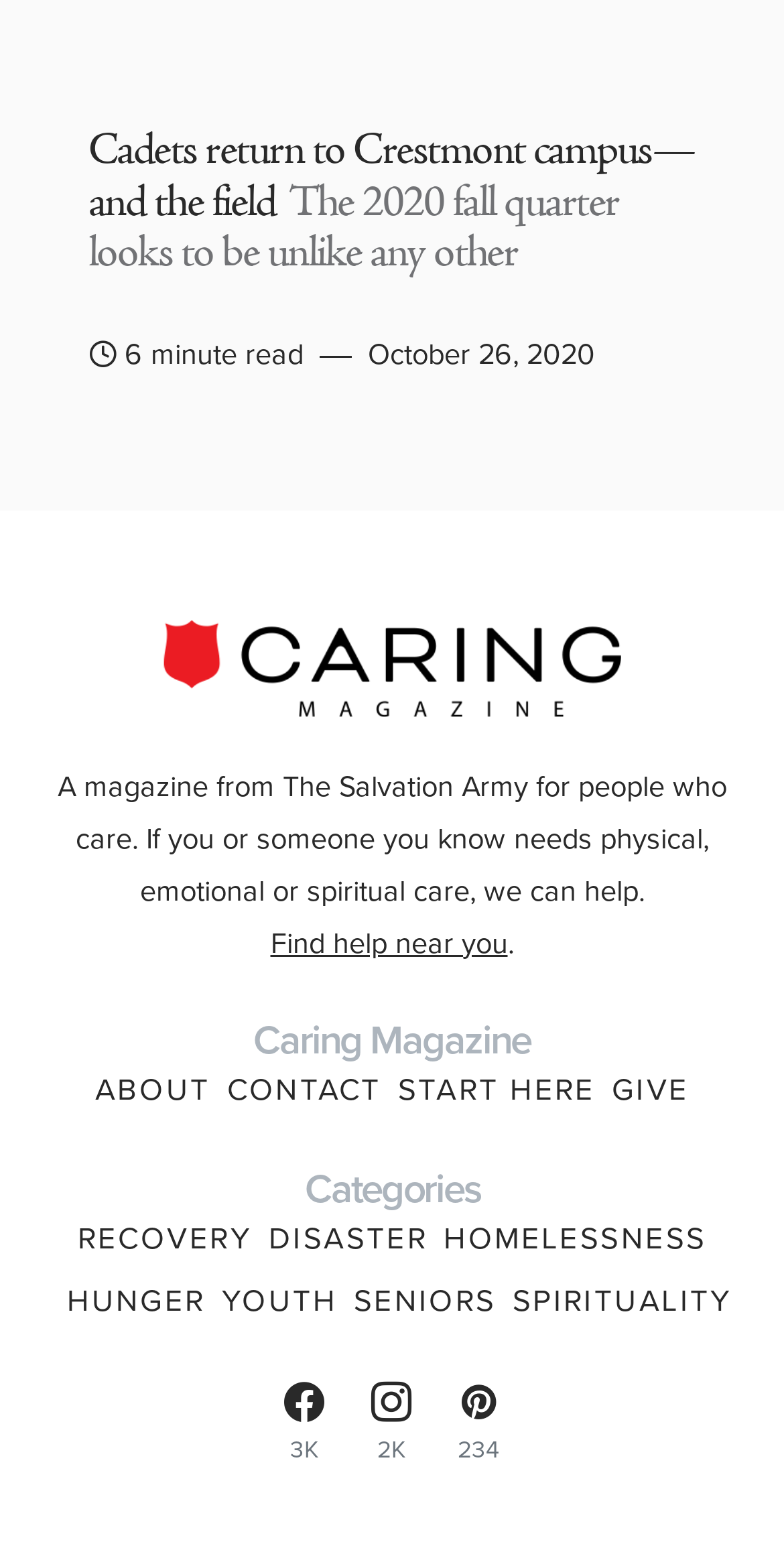How many followers does the Facebook page have?
Can you provide a detailed and comprehensive answer to the question?

The number of followers of the Facebook page can be found by looking at the StaticText element with the text '3K' which is a child of the link element with the text 'Facebook'.